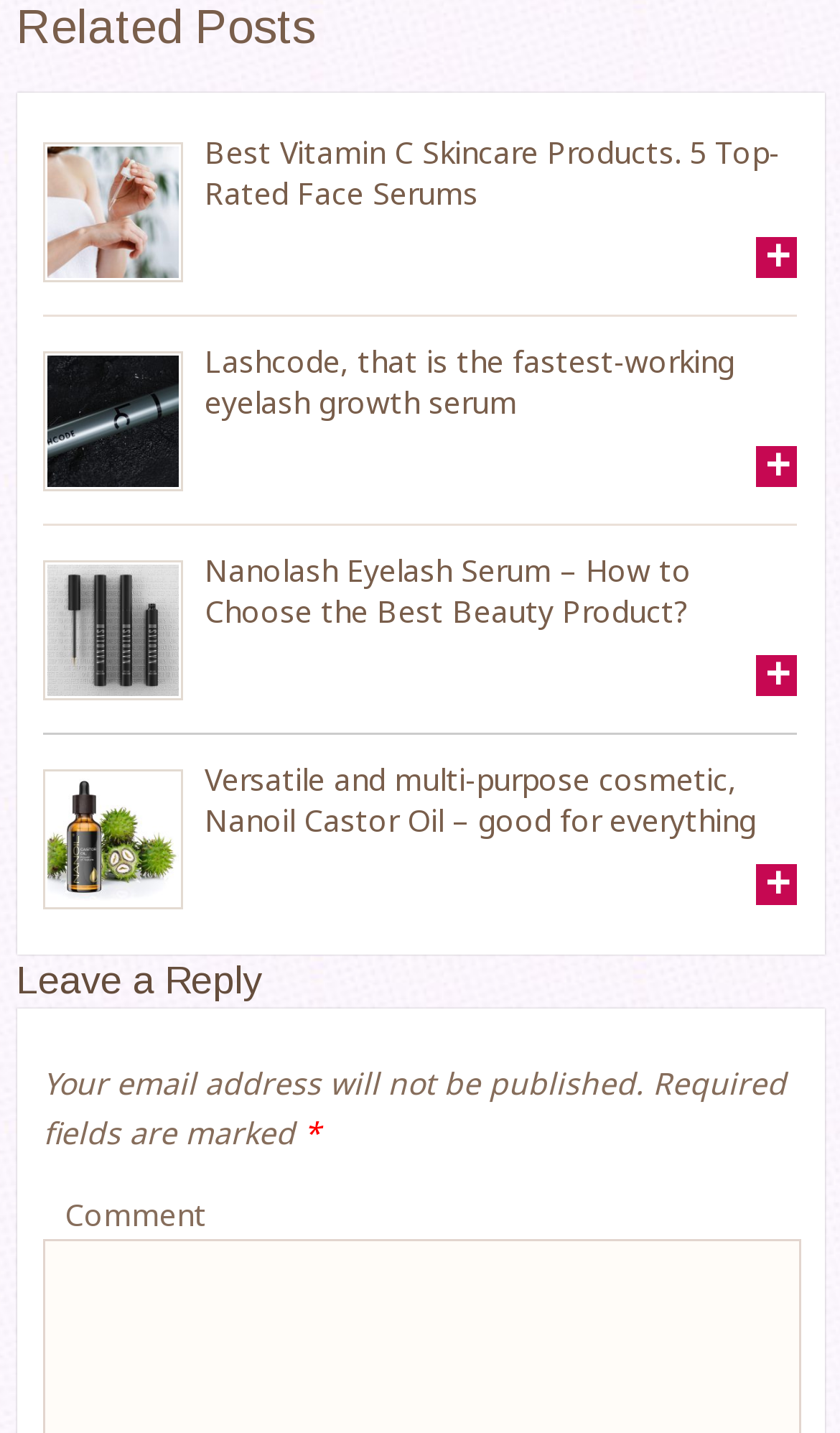Determine the bounding box coordinates of the clickable region to follow the instruction: "Expand the section about Lashcode eyelash growth serum".

[0.901, 0.311, 0.95, 0.34]